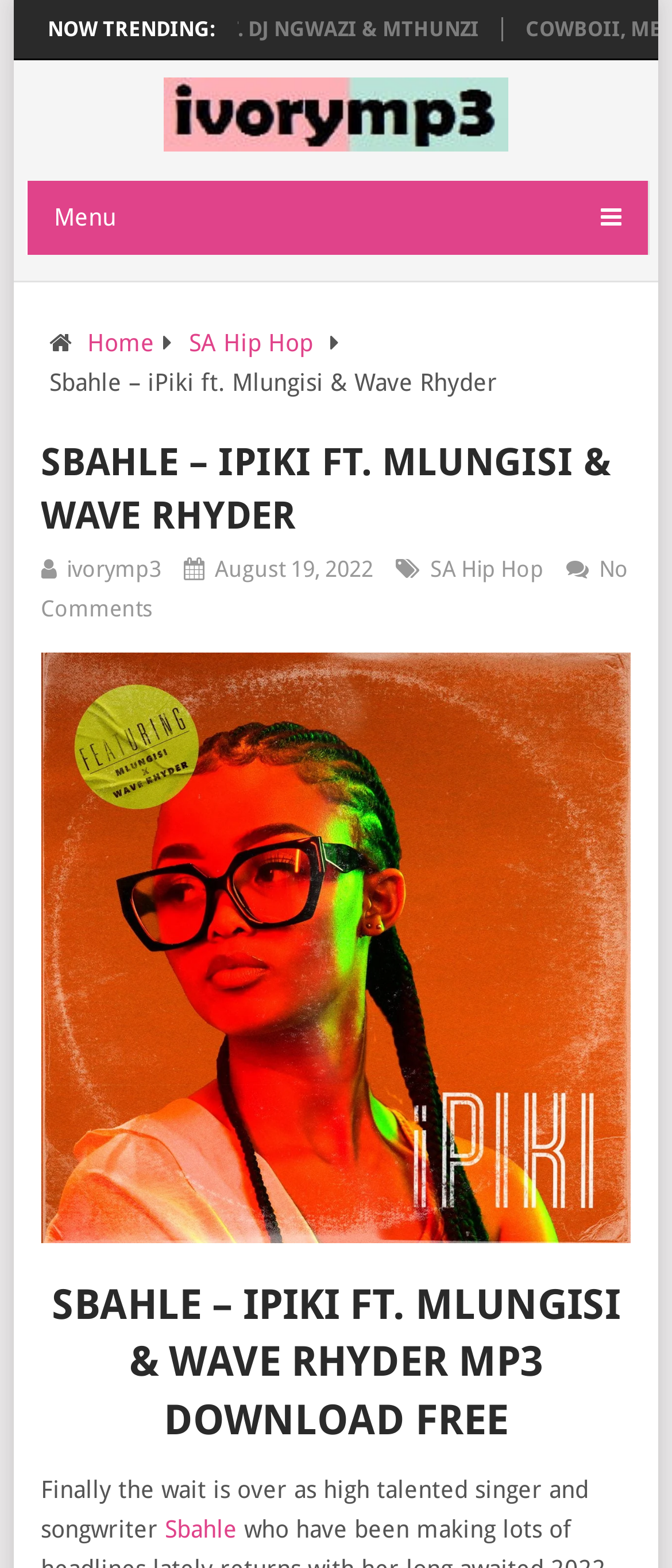Who is the singer of the song?
Provide a comprehensive and detailed answer to the question.

The singer of the song can be found in the link element 'Sbahle' which is located near the song title and also in the static text element 'Finally the wait is over as high talented singer and songwriter'.